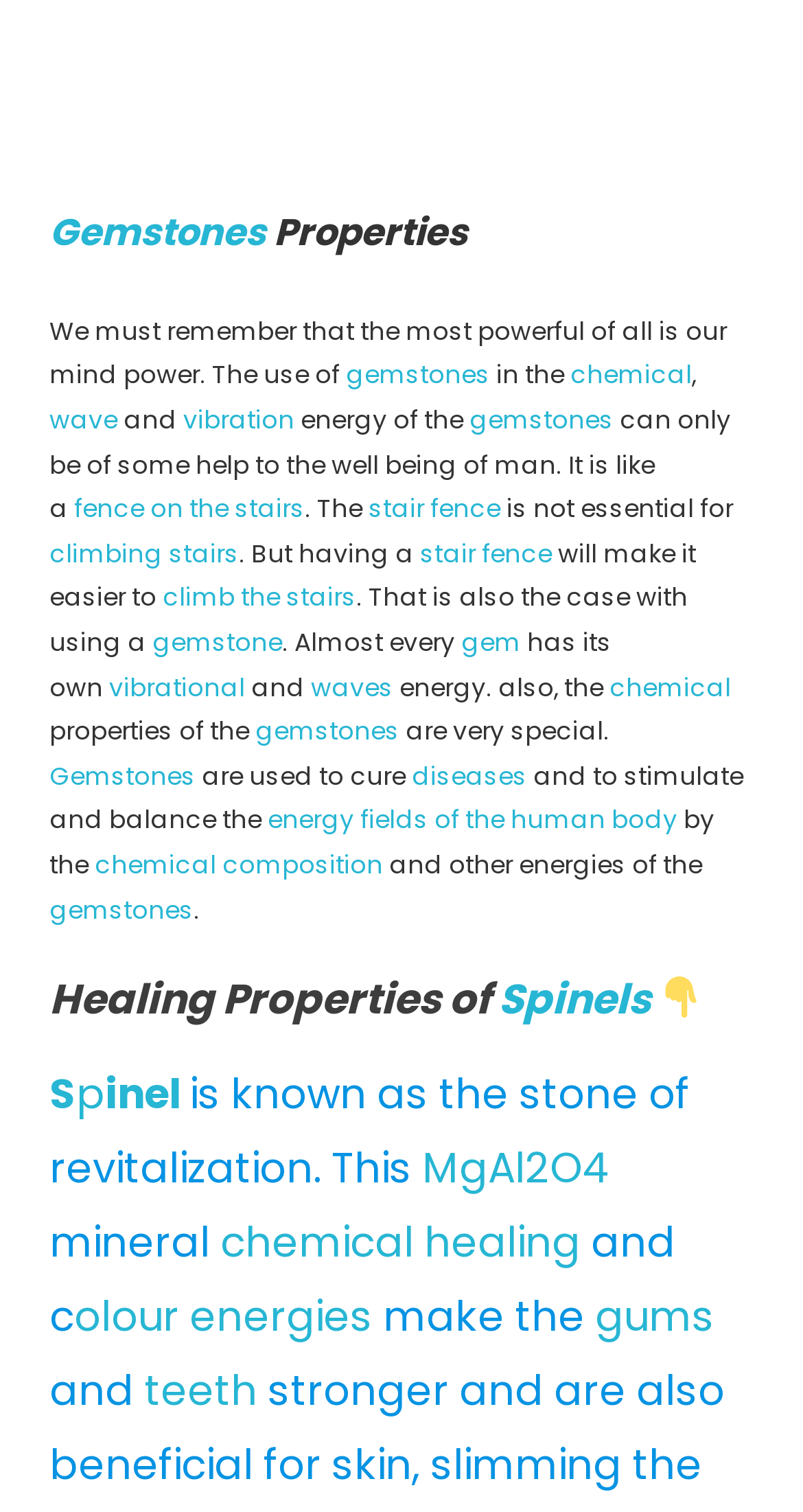Determine the bounding box coordinates of the target area to click to execute the following instruction: "Explore the properties of 'gemstones'."

[0.061, 0.589, 0.241, 0.612]